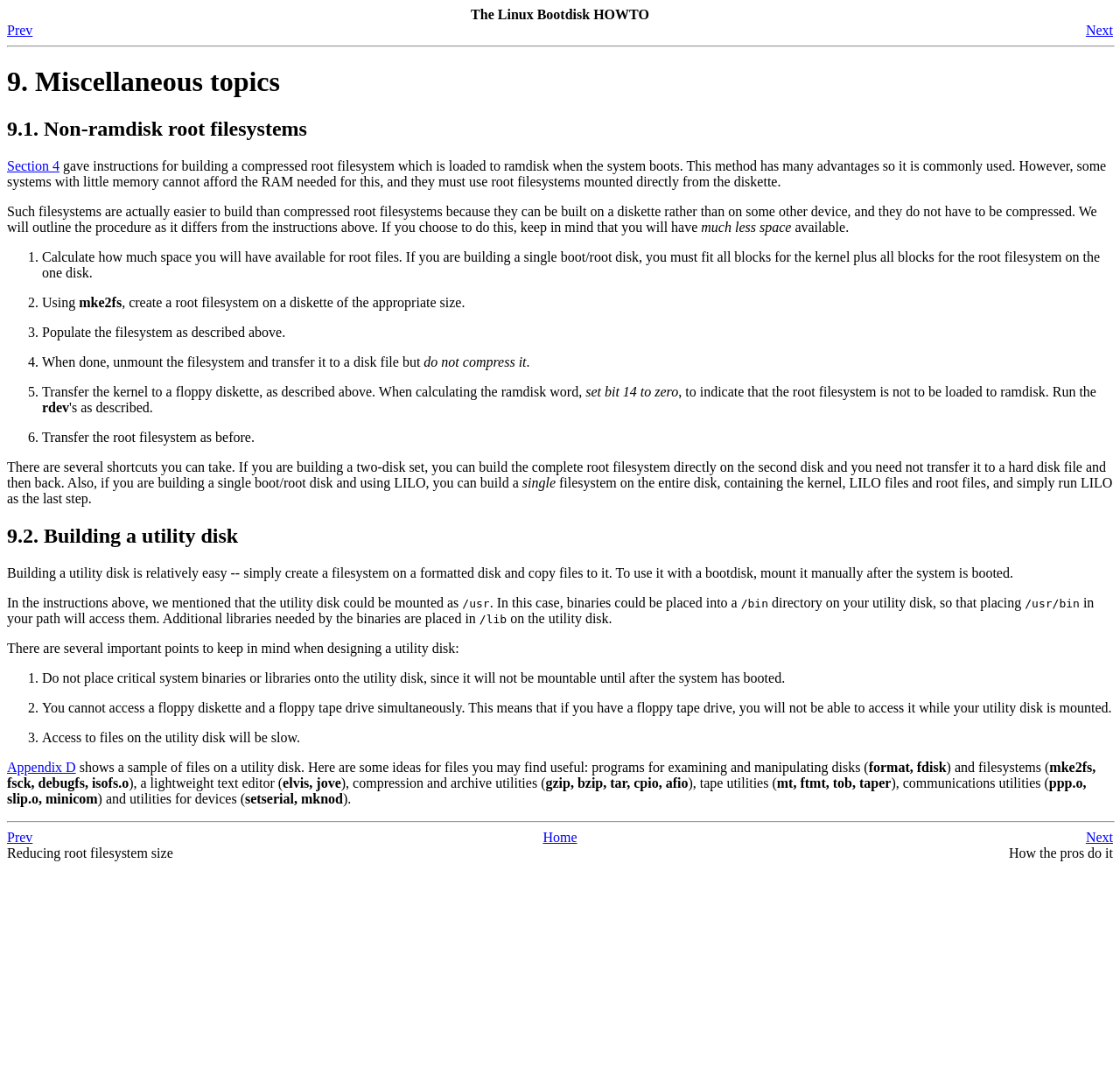Determine the bounding box coordinates for the region that must be clicked to execute the following instruction: "Click the 'Credit Cards' link".

None